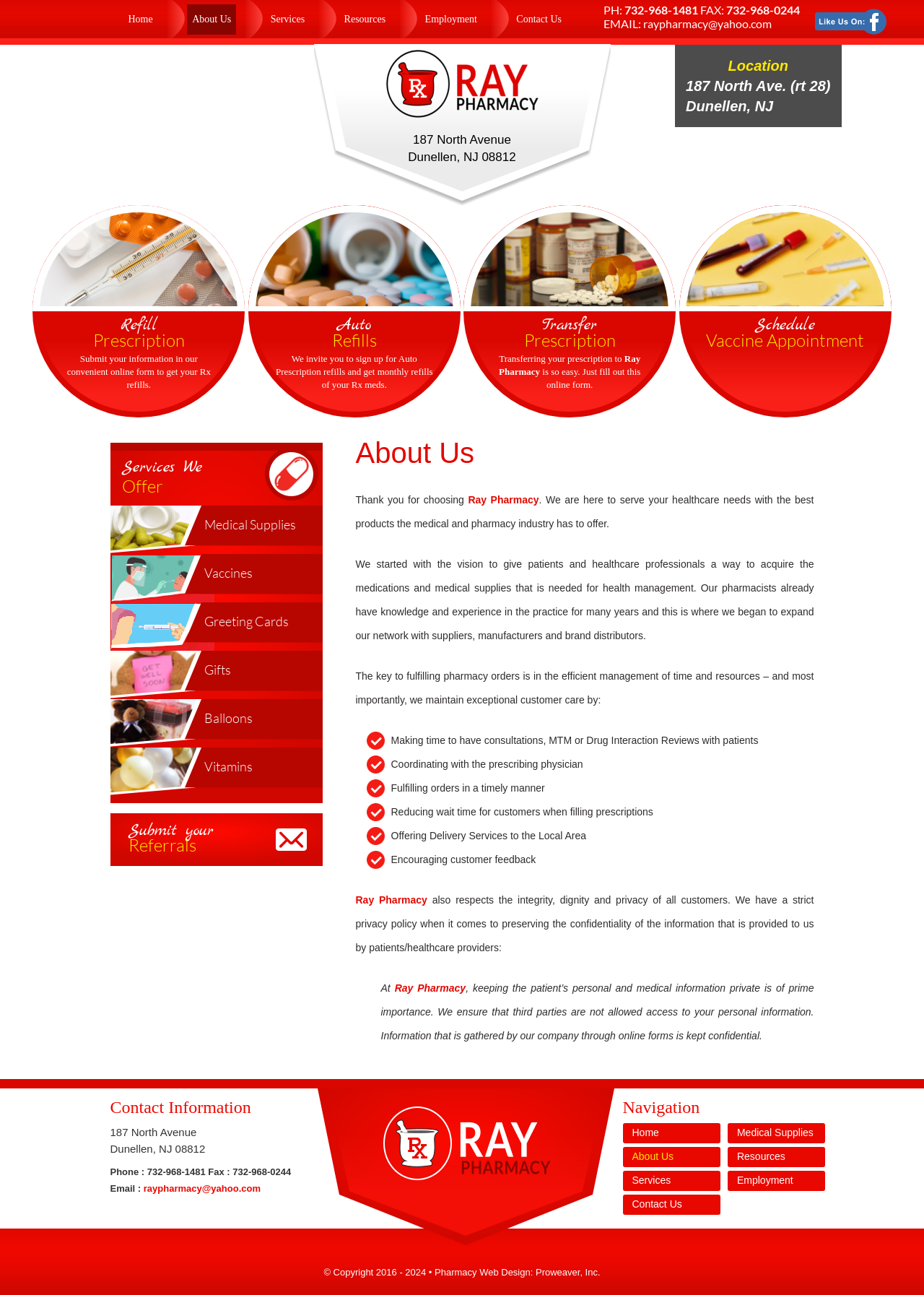Please use the details from the image to answer the following question comprehensively:
What is the address of Ray Pharmacy?

I found the address by looking at the top section of the webpage, where the pharmacy's name and address are displayed. The address is '187 North Avenue Dunellen, NJ 08812'.